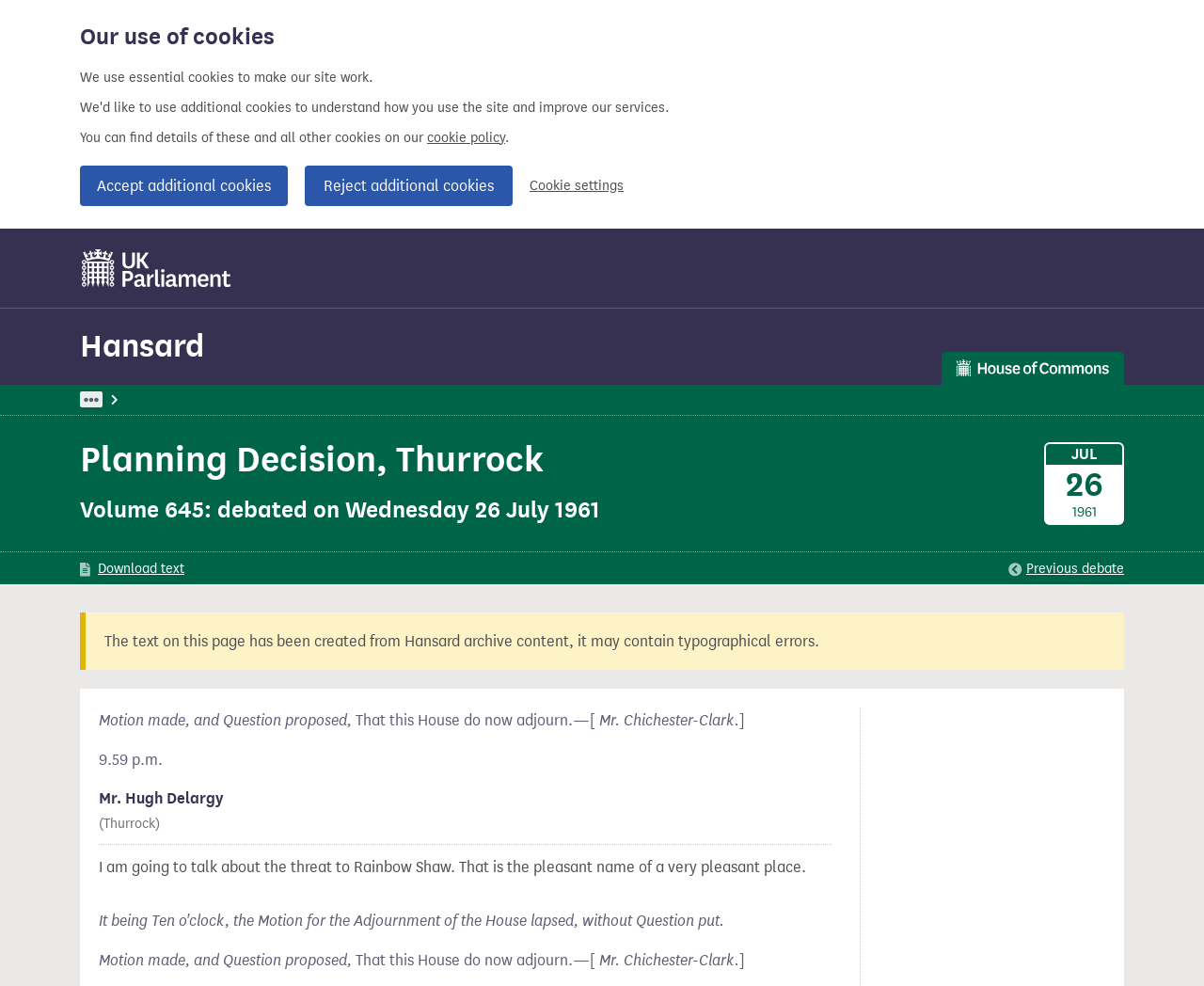Use a single word or phrase to answer the question:
What is the type of cookies used by the website?

essential cookies